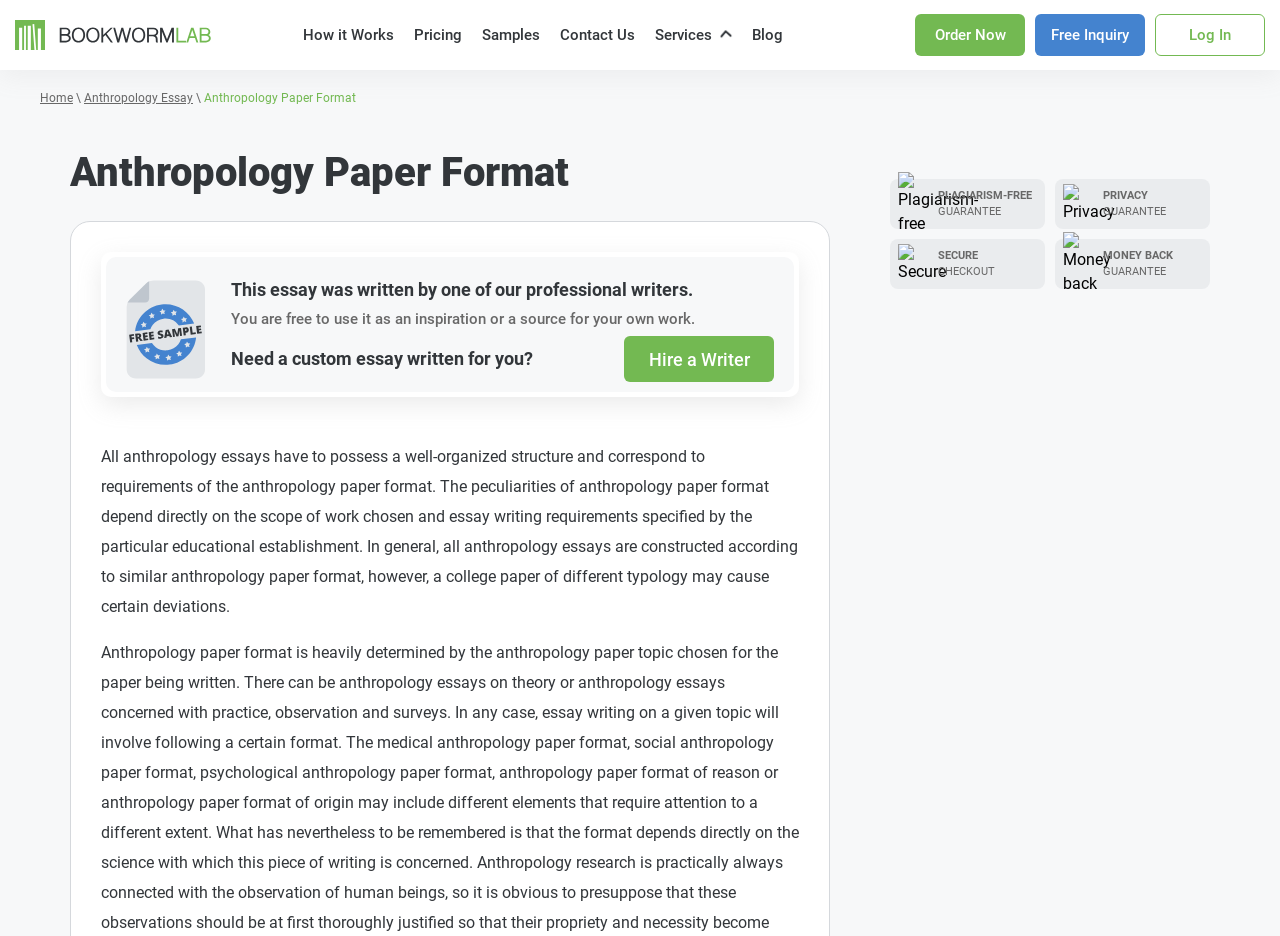Write an extensive caption that covers every aspect of the webpage.

The webpage is about BookwormLab, a service that provides academic writing assistance, specifically focusing on anthropology paper formats. At the top, there is a header section with links to the website's main pages, including "How it Works", "Pricing", "Samples", and "Contact Us". Below this, there is a section with various links to different academic writing services, such as "Academic Writing", "Annotated Bibliography", "Anthropology", and many others.

On the left side, there is a prominent heading that reads "Anthropology Paper Format", followed by a brief description of what an anthropology paper format entails. Below this, there is an image with a caption "Free Sample" and a paragraph of text that explains how the sample essay was written by a professional writer and can be used as inspiration or a source for one's own work.

To the right of the sample essay section, there are three images with corresponding text, guaranteeing that the service provides plagiarism-free, secure, and private checkout processes. Below these images, there is a call-to-action link to "Hire a Writer" and a longer paragraph of text that explains the importance of following a well-organized structure and specific requirements for anthropology paper formats.

At the bottom of the page, there are additional links to the website's main pages, including "Home", "Blog", "Order Now", and "Free Inquiry", as well as a "Log In" button. Overall, the webpage is designed to provide information and services related to academic writing, specifically anthropology paper formats, and to encourage visitors to use the BookwormLab service.